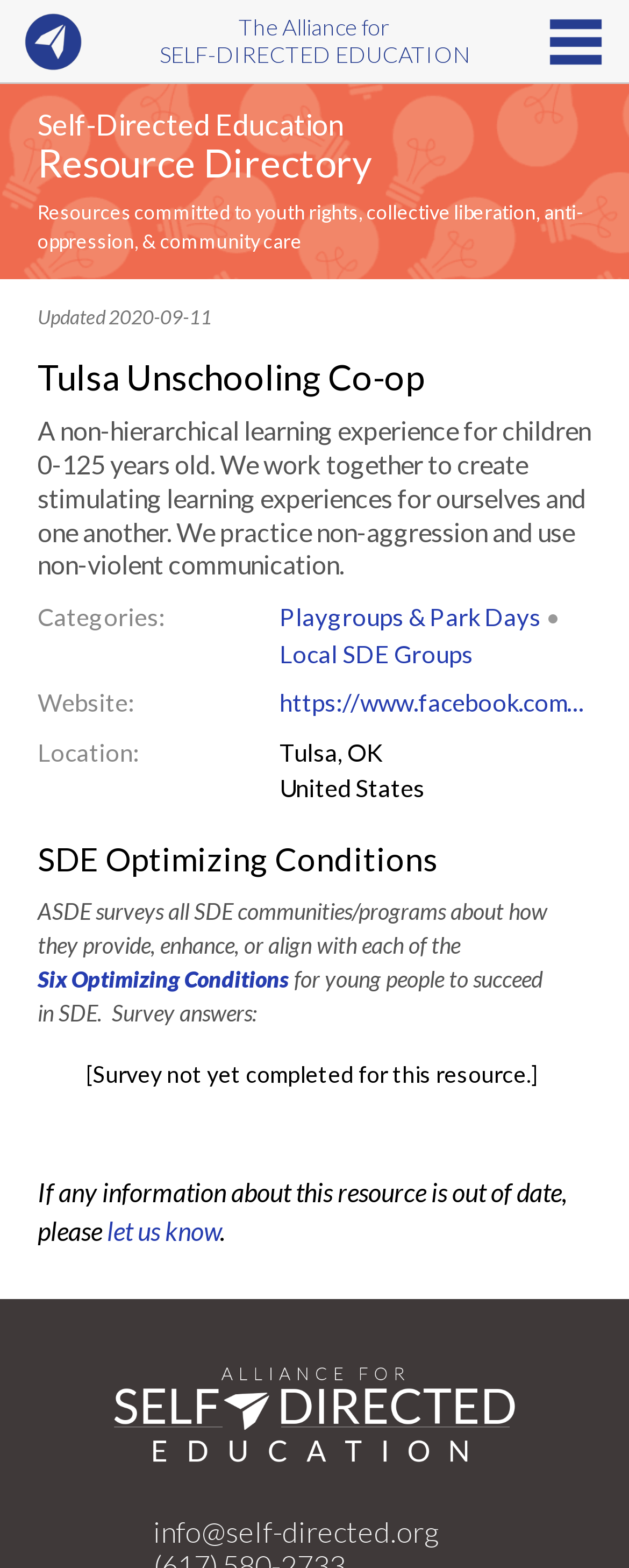Based on the element description: "Playgroups & Park Days", identify the bounding box coordinates for this UI element. The coordinates must be four float numbers between 0 and 1, listed as [left, top, right, bottom].

[0.445, 0.384, 0.86, 0.403]